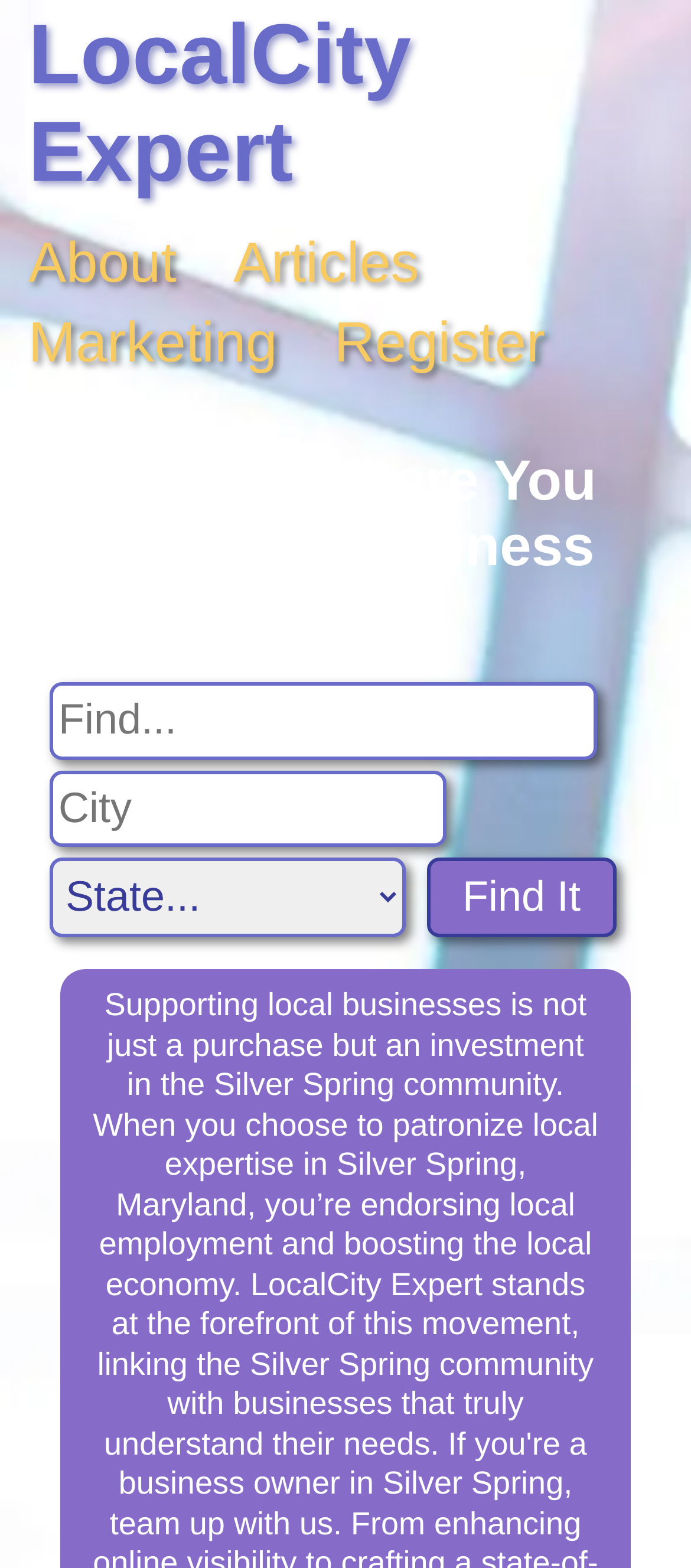What is the function of the 'Find It' button?
Answer the question with a thorough and detailed explanation.

The 'Find It' button is located below the search fields, and its function is to initiate a search for a business based on the input criteria, allowing users to find a business near their location.